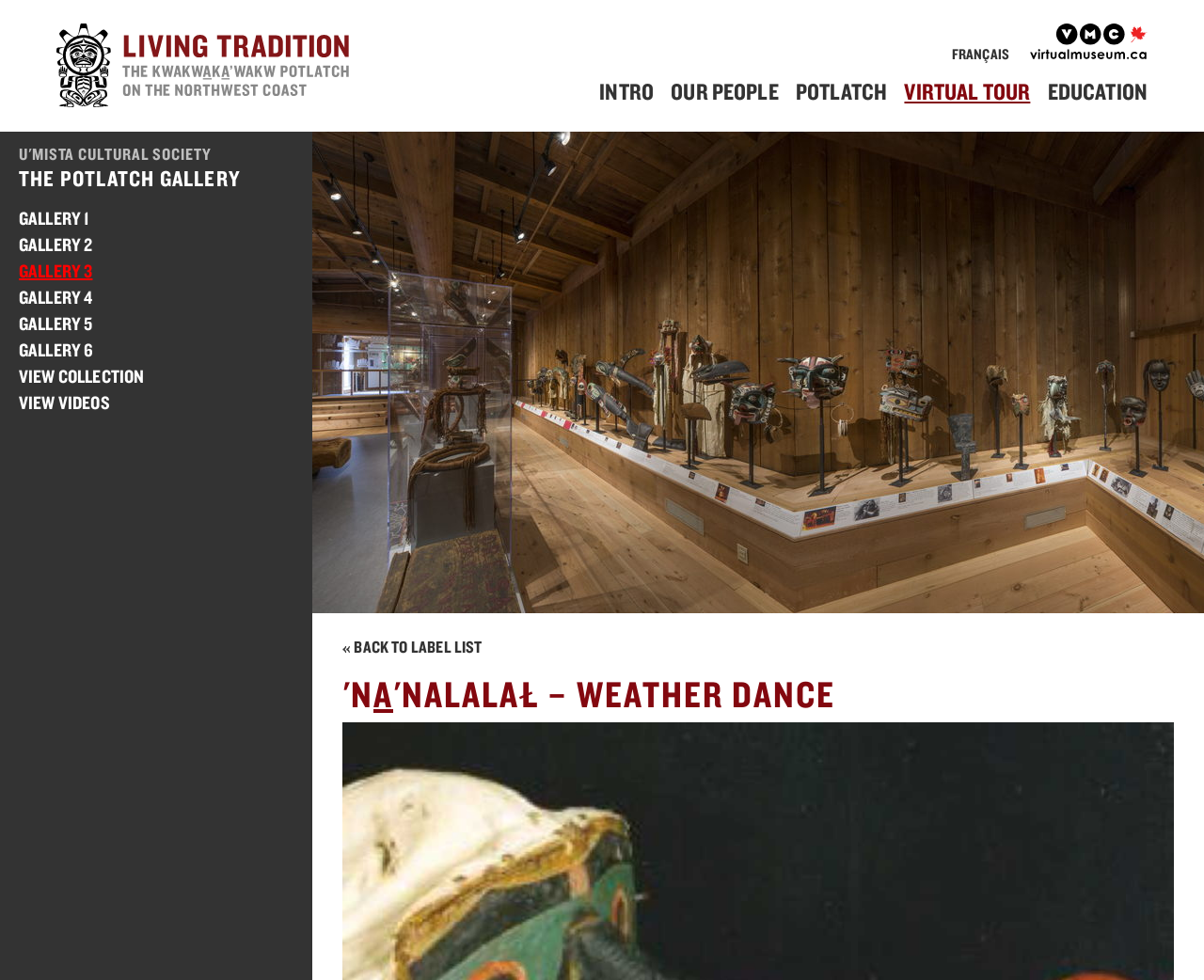Respond with a single word or phrase for the following question: 
How many gallery links are there?

6